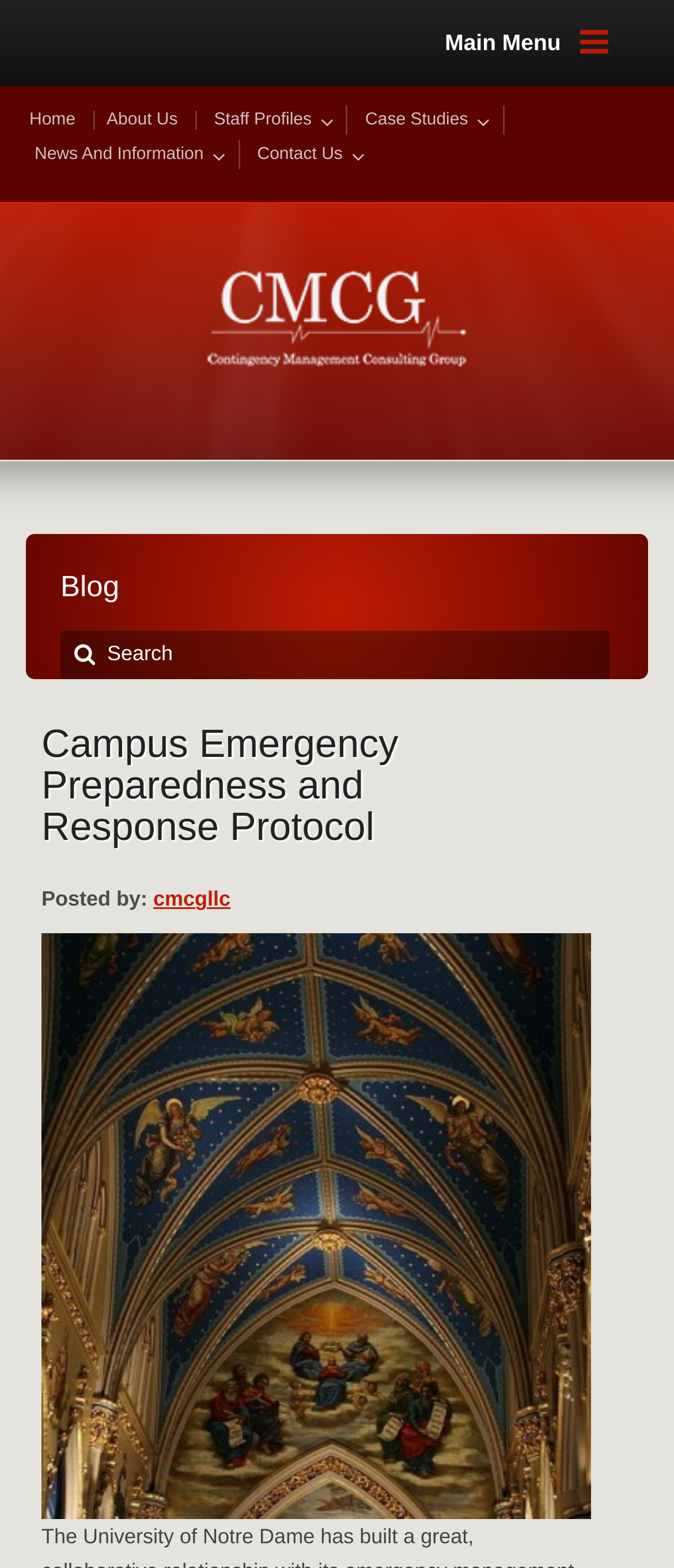Please identify the coordinates of the bounding box that should be clicked to fulfill this instruction: "read campus emergency preparedness and response protocol".

[0.062, 0.46, 0.591, 0.542]